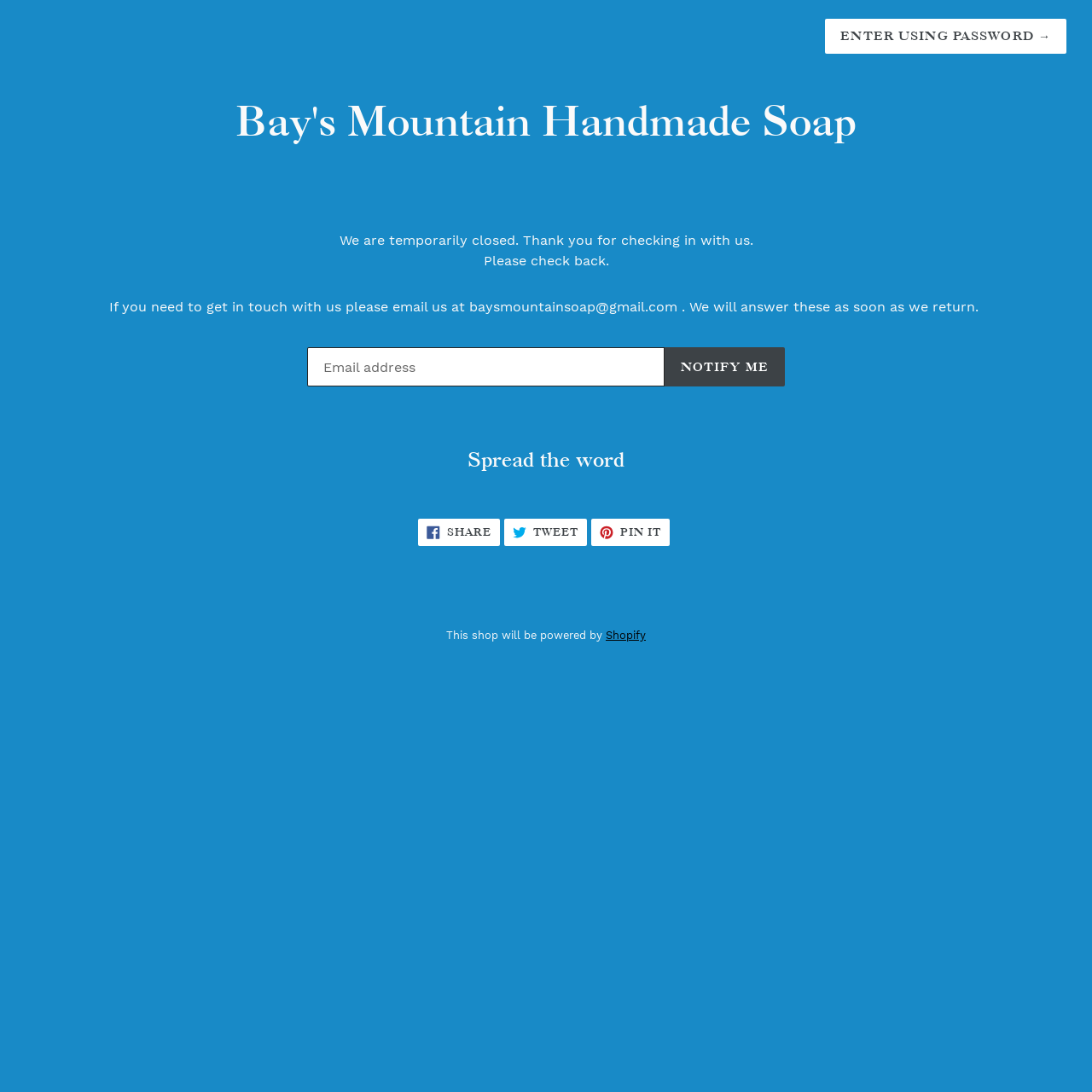Respond to the following question using a concise word or phrase: 
What is the current status of the shop?

Temporarily closed